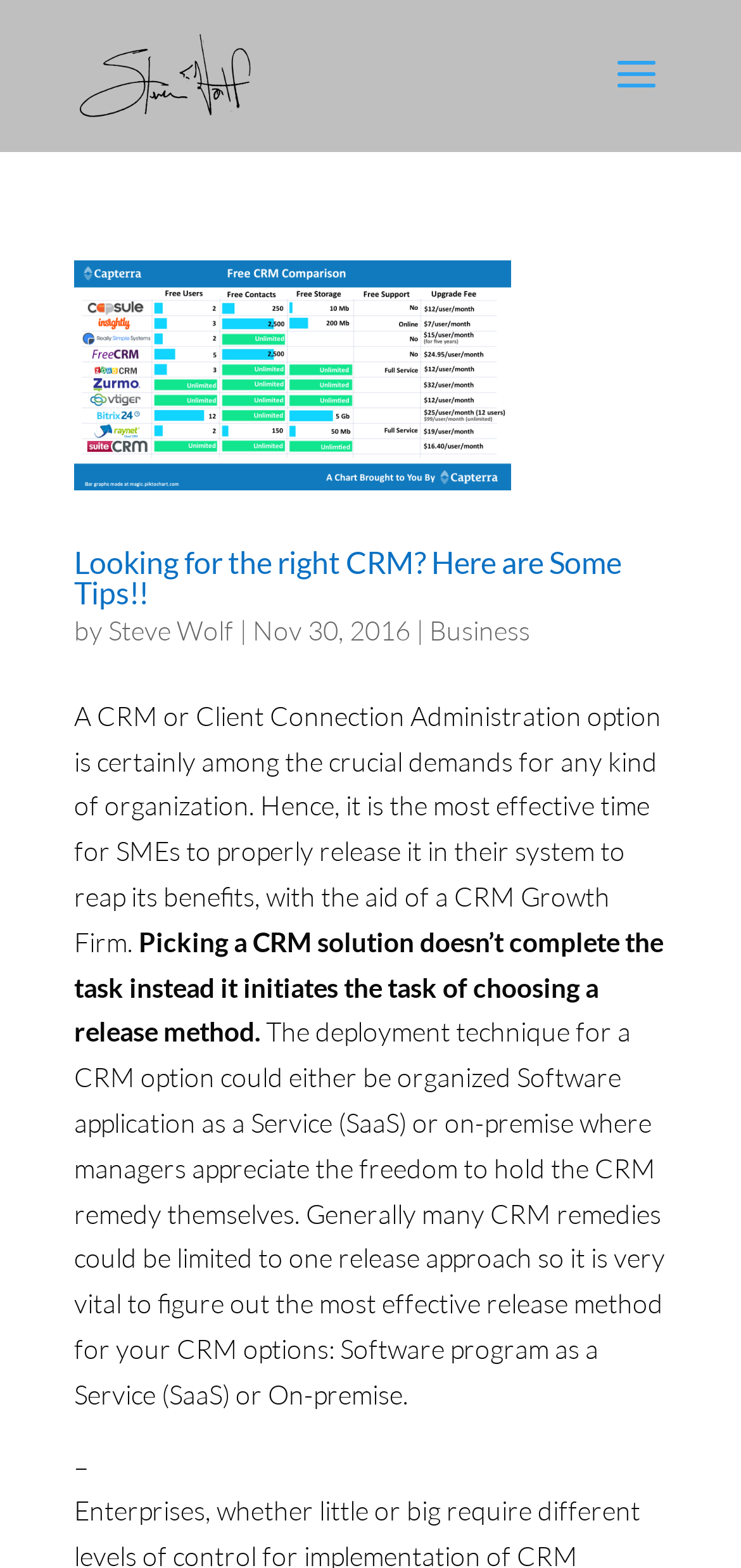Respond concisely with one word or phrase to the following query:
What is the date of the article?

Nov 30, 2016